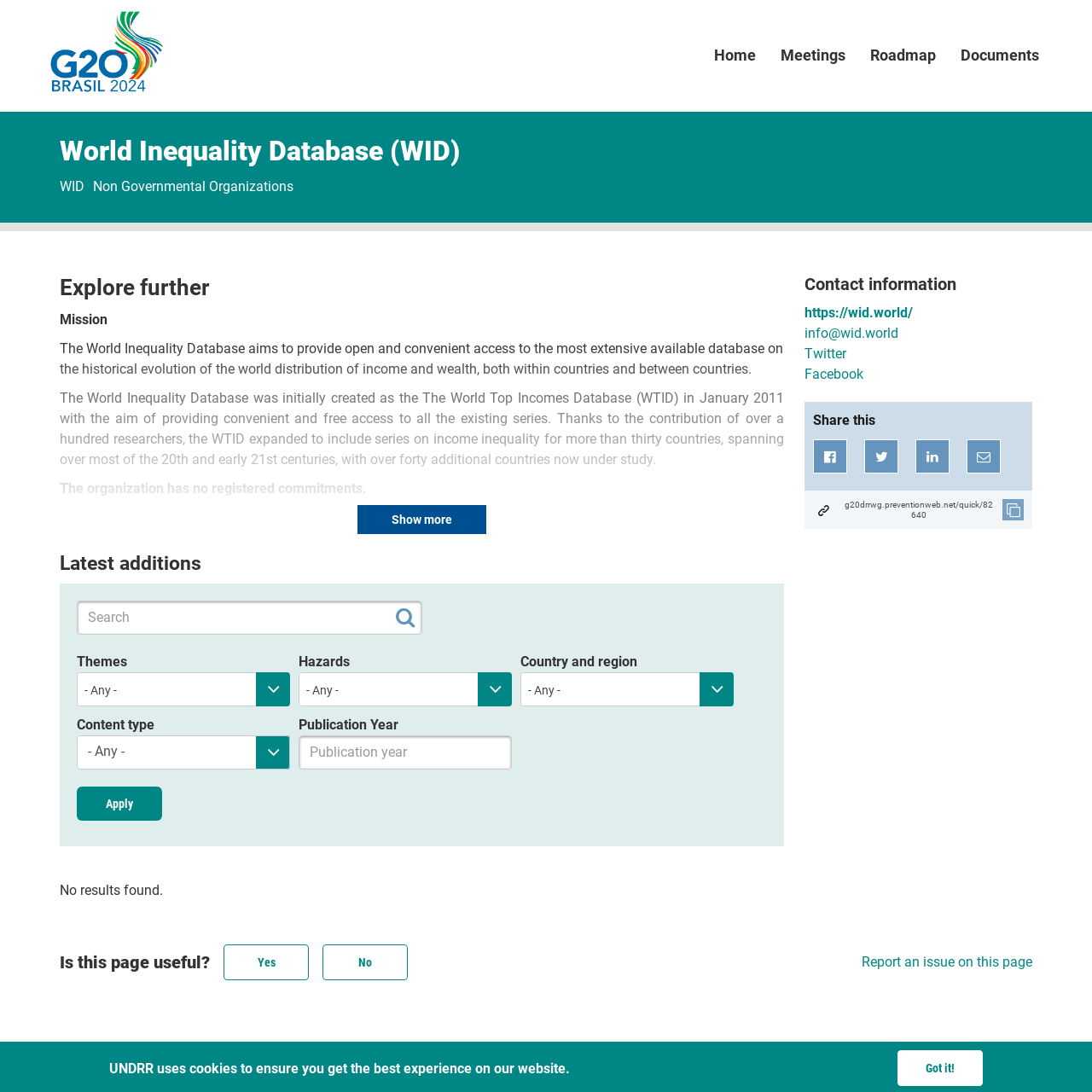Using the elements shown in the image, answer the question comprehensively: What is the purpose of the World Inequality Database?

The purpose of the World Inequality Database can be inferred from the static text 'The World Inequality Database aims to provide open and convenient access to the most extensive available database on the historical evolution of the world distribution of income and wealth, both within countries and between countries.' which is located in the main content area of the webpage.